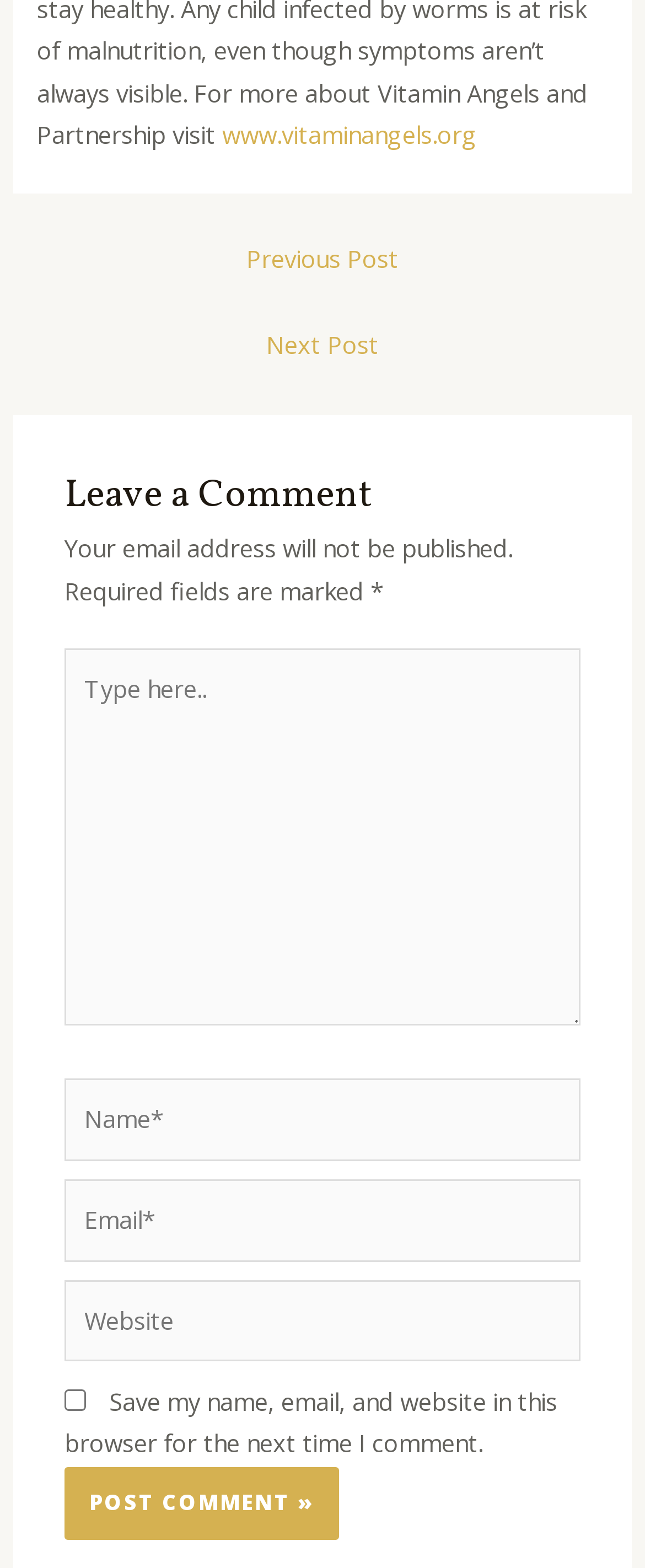Please respond in a single word or phrase: 
What is the text above the comment form?

Leave a Comment